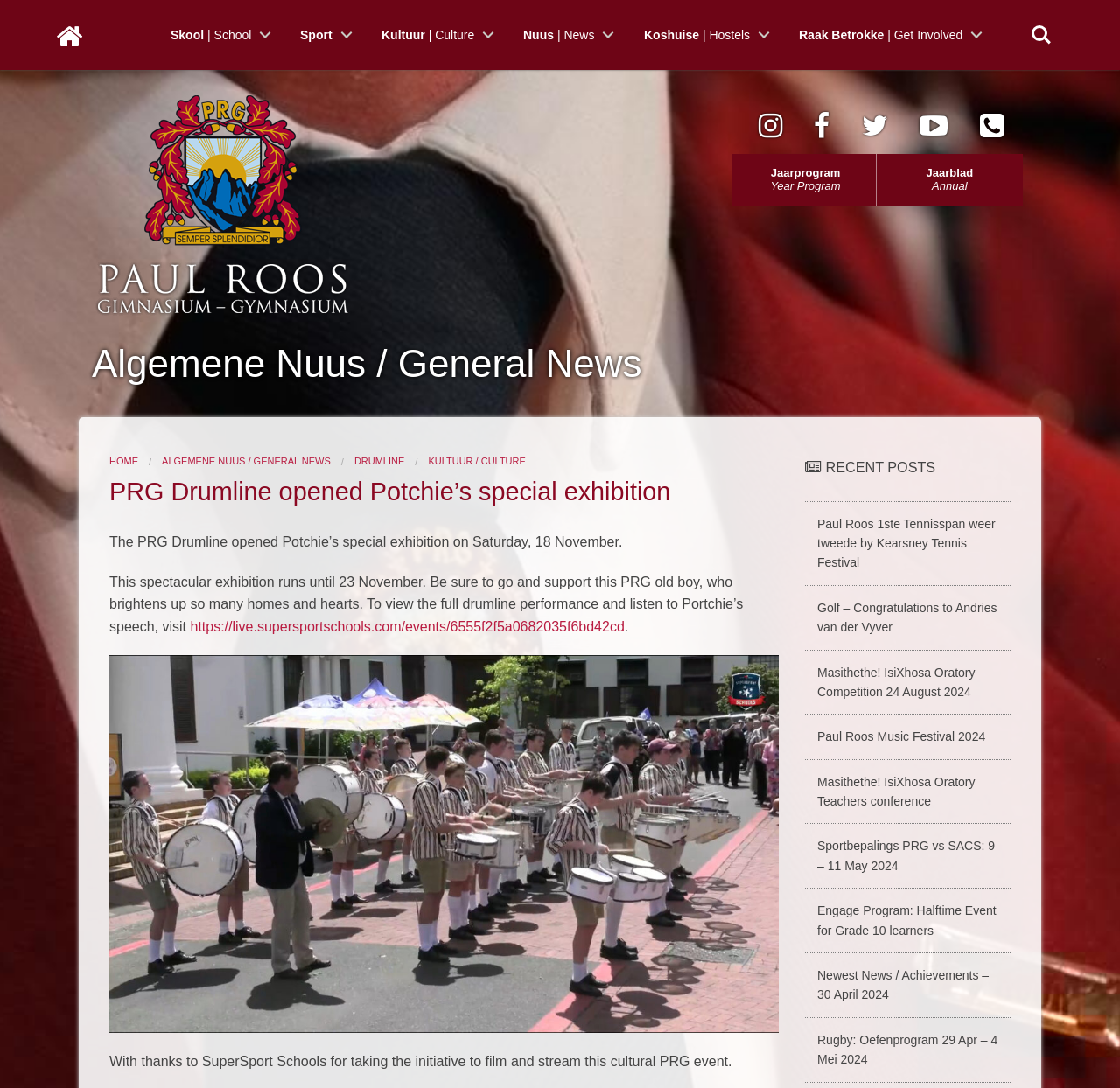Determine the bounding box coordinates of the clickable element necessary to fulfill the instruction: "Read the 'Algemene Nuus / General News'". Provide the coordinates as four float numbers within the 0 to 1 range, i.e., [left, top, right, bottom].

[0.082, 0.31, 0.918, 0.377]